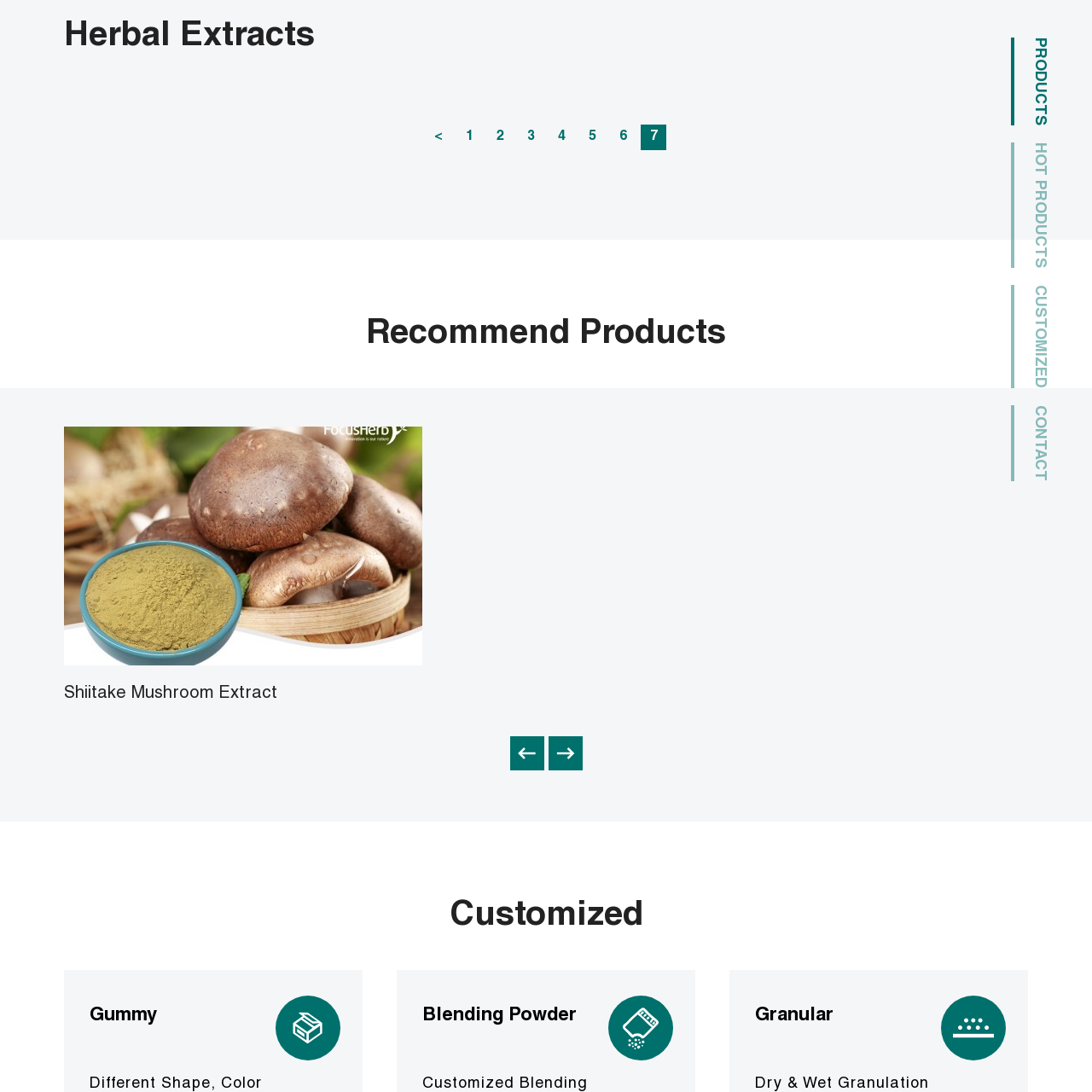Provide a detailed account of the visual content within the red-outlined section of the image.

The image showcases a product labeled "Shiitake Mushroom Extract," a popular herbal supplement known for its numerous health benefits. This extract, derived from shiitake mushrooms, is valued for its potential to boost immune function, promote heart health, and exert antioxidant effects. The design likely emphasizes the natural and organic qualities of the mushroom, appealing to health-conscious consumers. The product may be part of a broader range of herbal extracts offered, indicated by its placement under a section dedicated to recommended products. With an increasing focus on wellness and natural remedies, shiitake mushroom extract is a sought-after option for those looking to enhance their diet with functional ingredients.